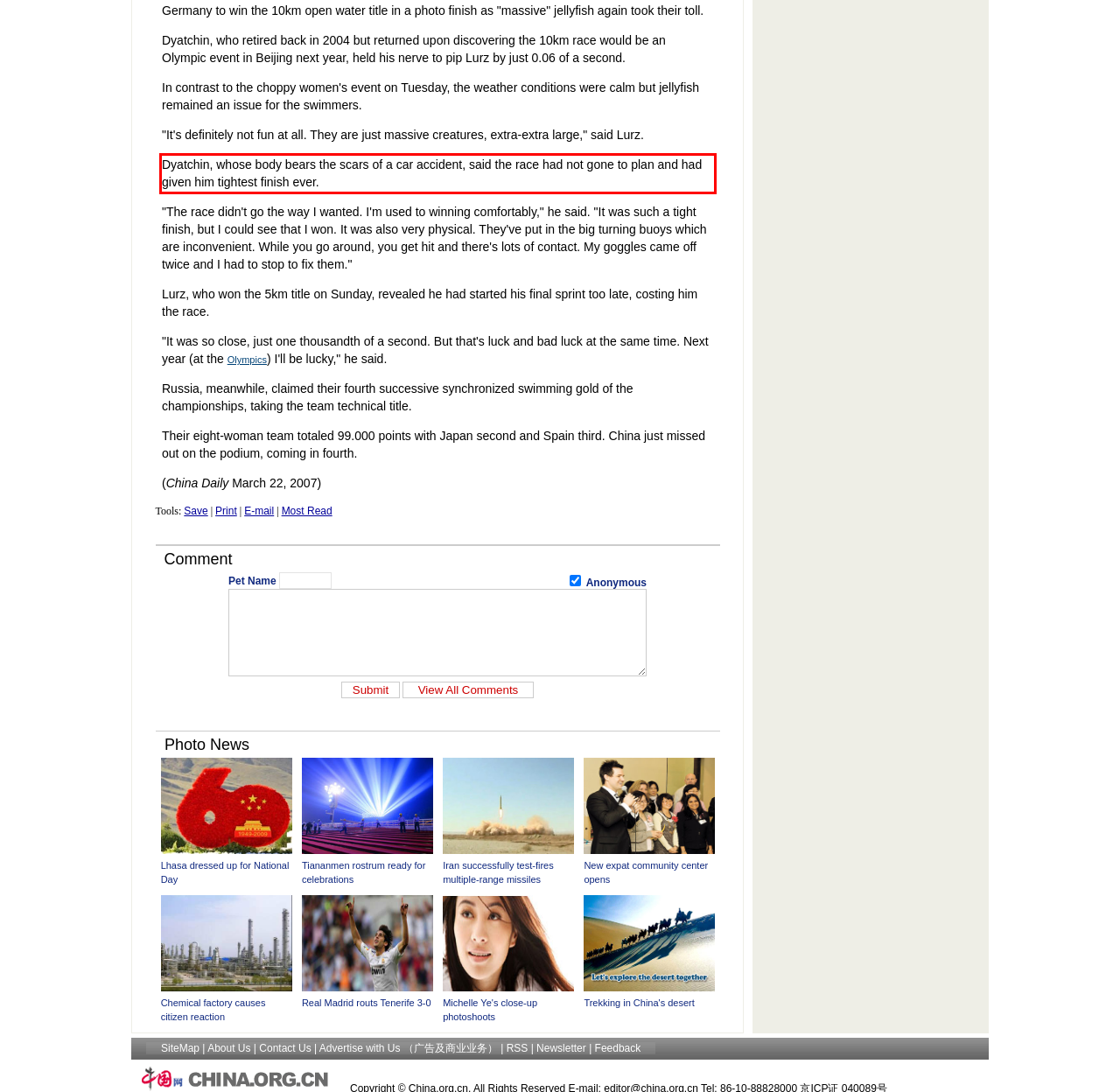Using the provided screenshot of a webpage, recognize and generate the text found within the red rectangle bounding box.

Dyatchin, whose body bears the scars of a car accident, said the race had not gone to plan and had given him tightest finish ever.